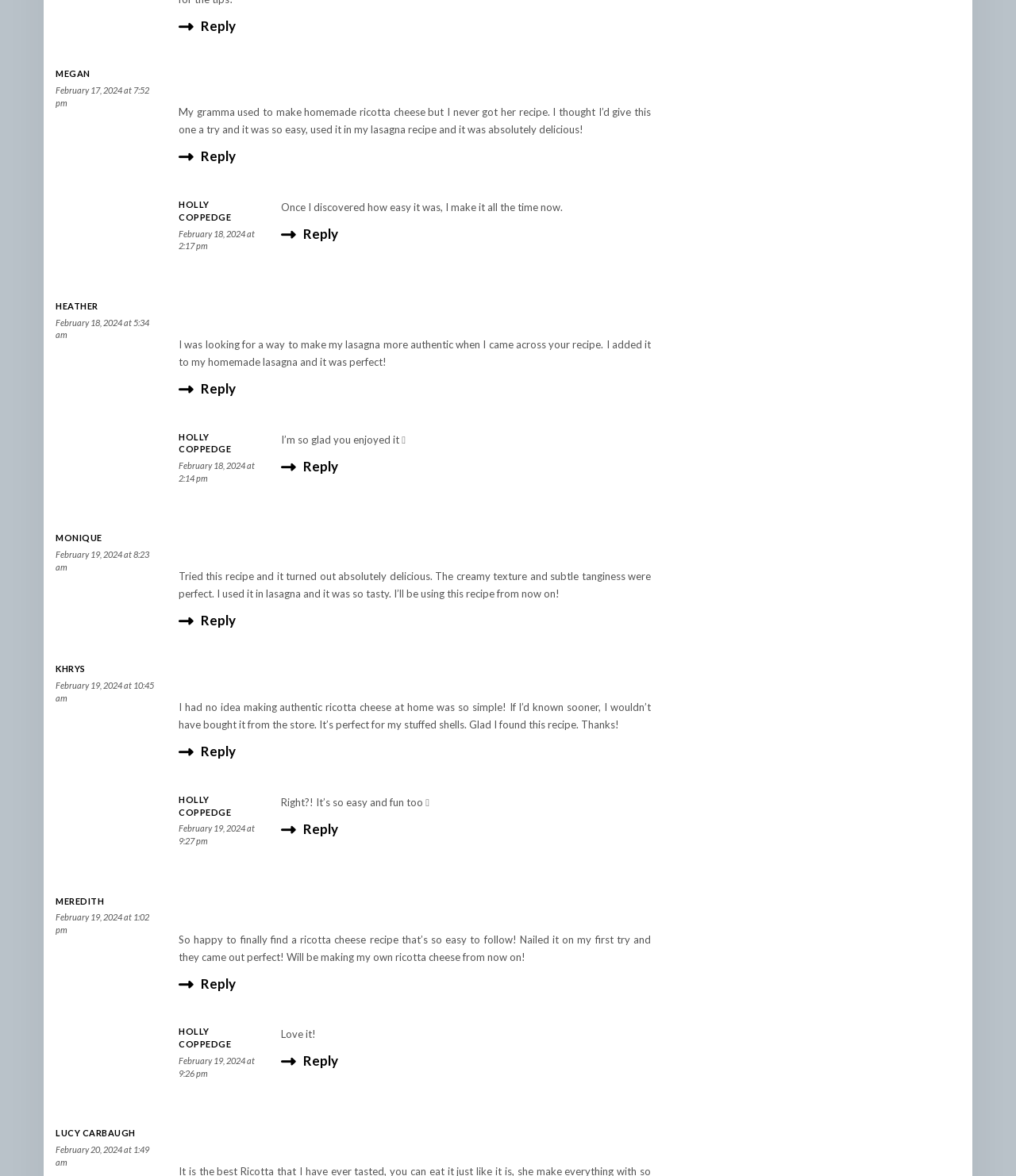Given the description of a UI element: "Holly Coppedge", identify the bounding box coordinates of the matching element in the webpage screenshot.

[0.117, 0.758, 0.216, 0.772]